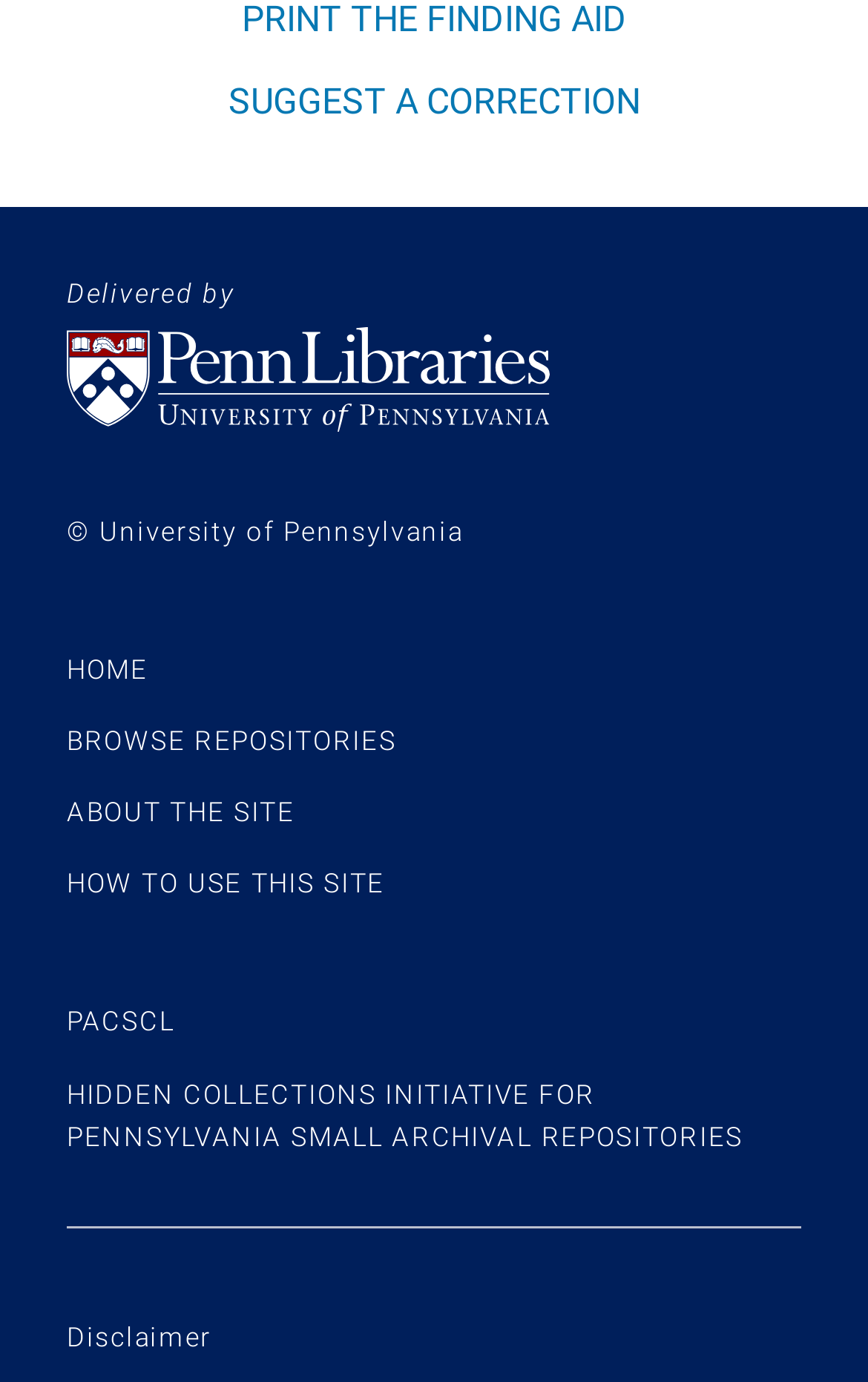Respond to the following question using a concise word or phrase: 
What is the name of the initiative?

HIDDEN COLLECTIONS INITIATIVE FOR PENNSYLVANIA SMALL ARCHIVAL REPOSITORIES